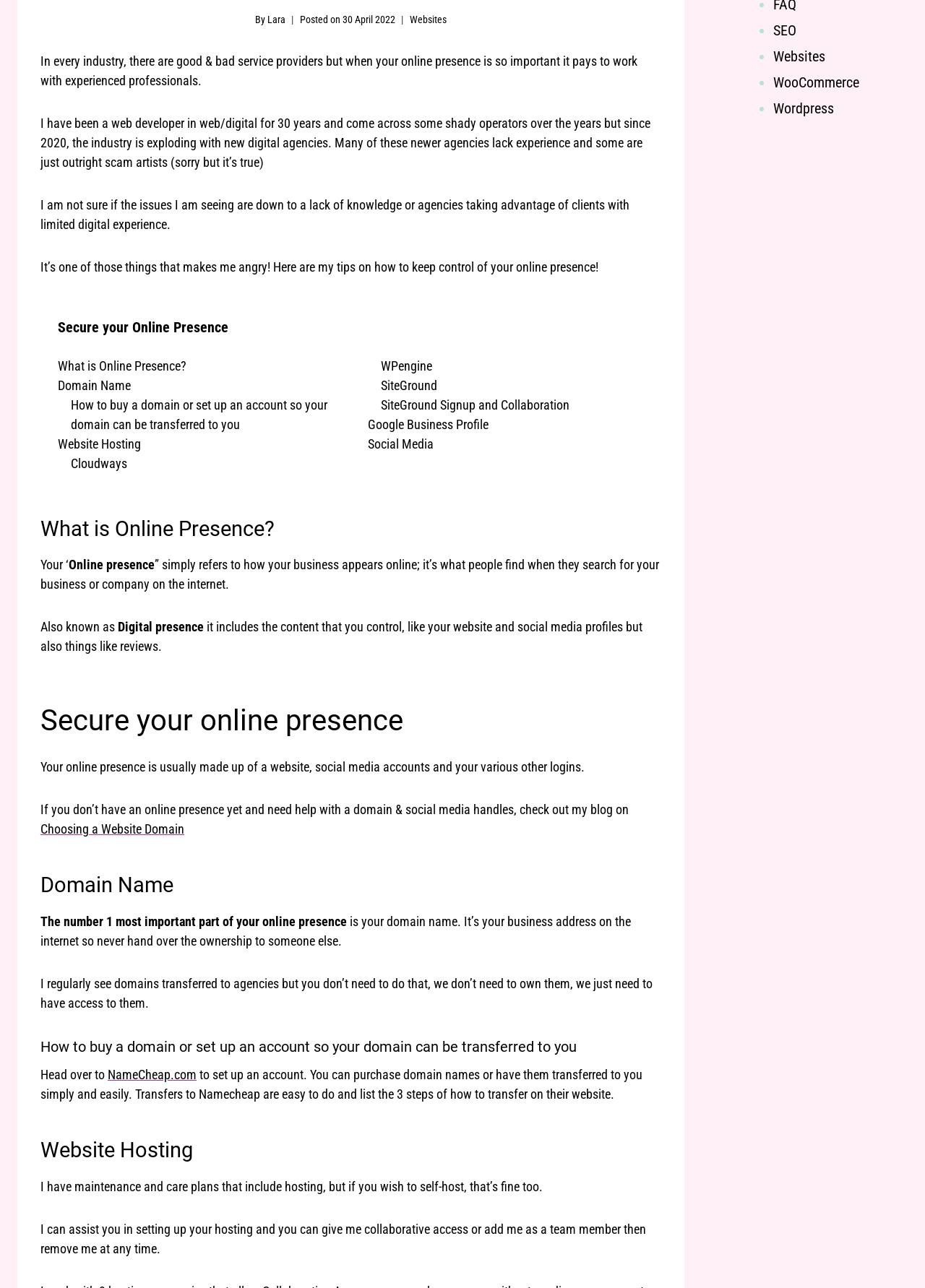Determine the bounding box coordinates for the UI element matching this description: "Cloudways".

[0.077, 0.354, 0.138, 0.365]